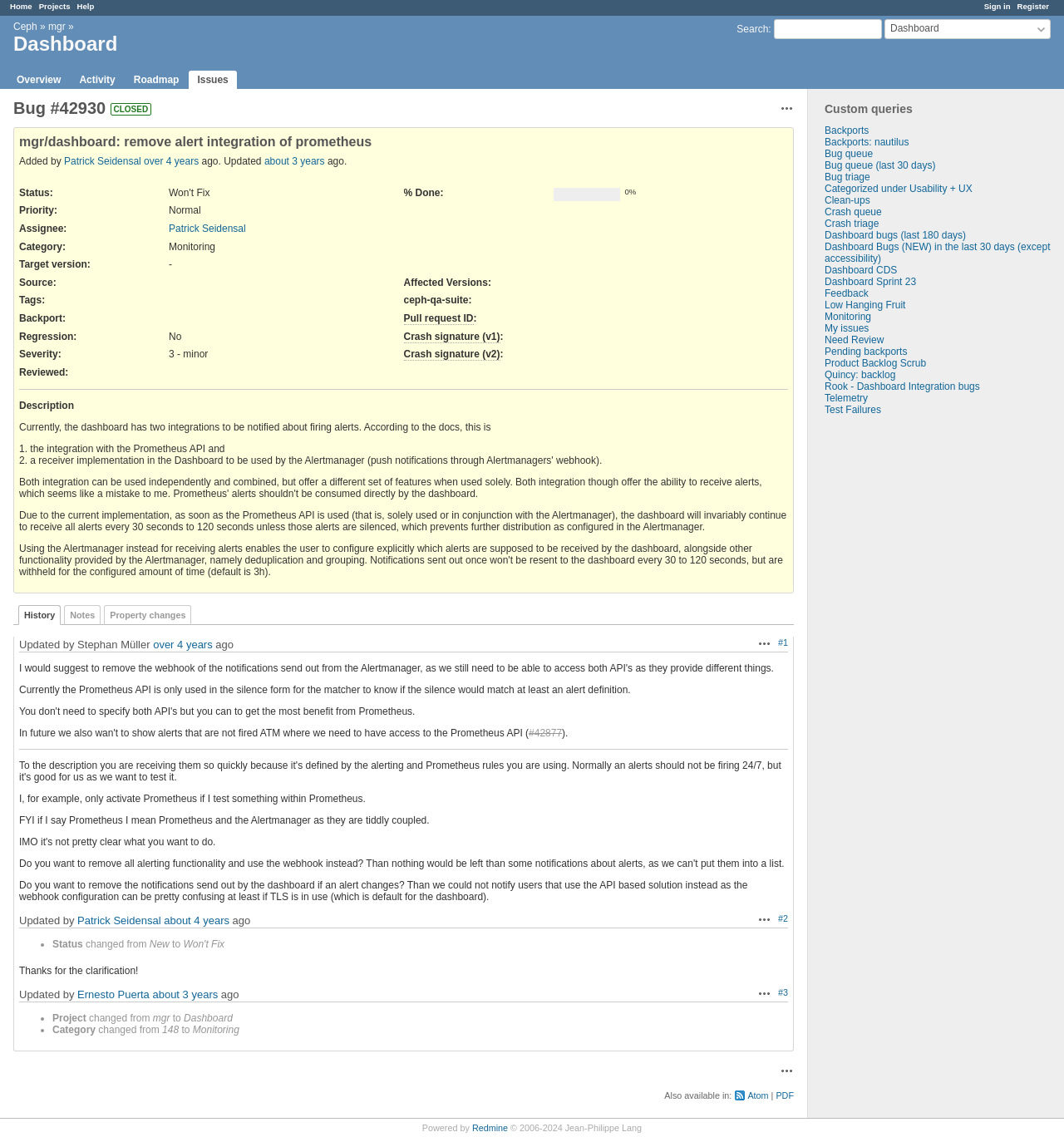Pinpoint the bounding box coordinates of the area that must be clicked to complete this instruction: "Search for something".

None